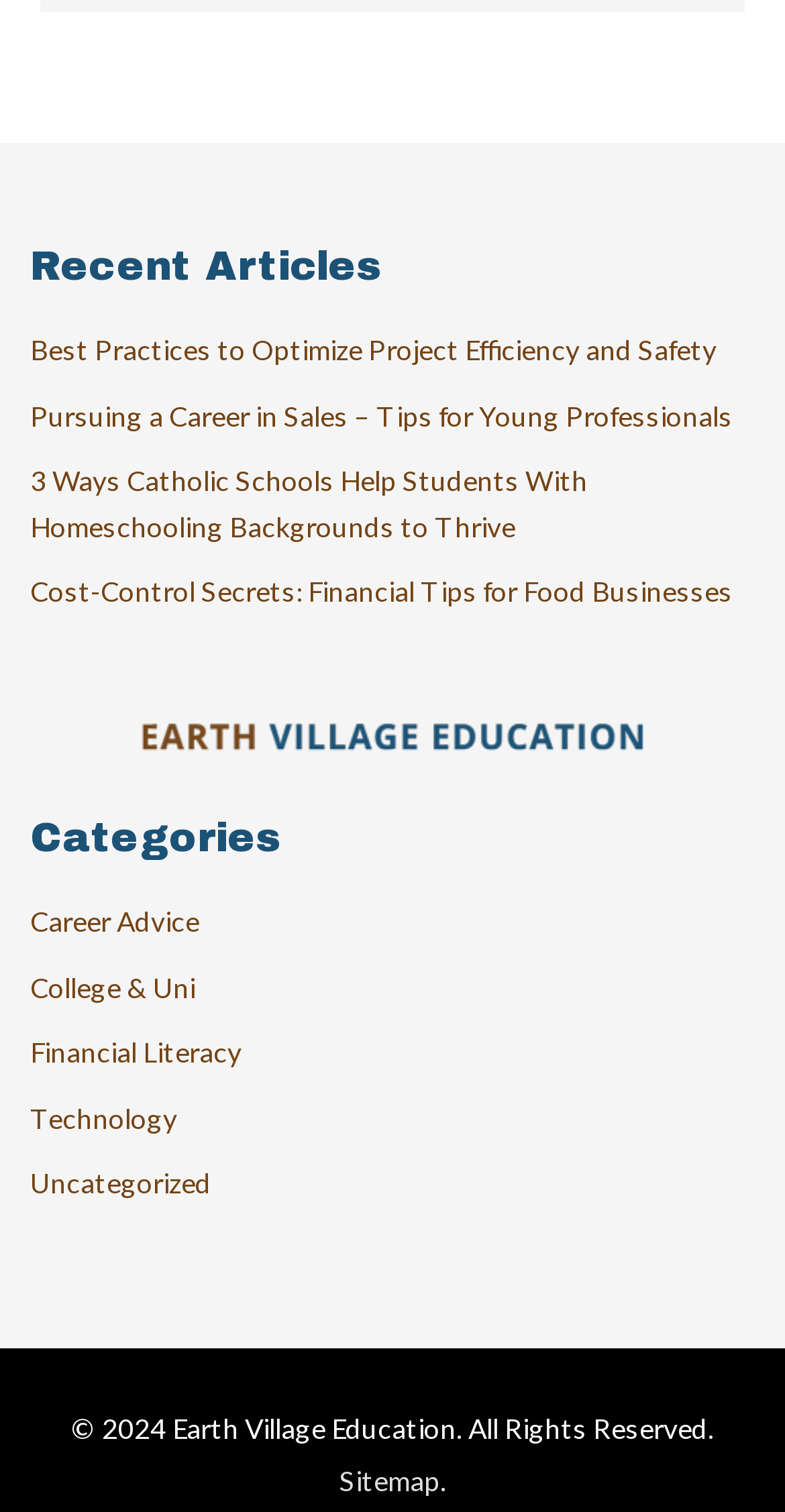Identify the bounding box coordinates of the specific part of the webpage to click to complete this instruction: "book a demo".

None